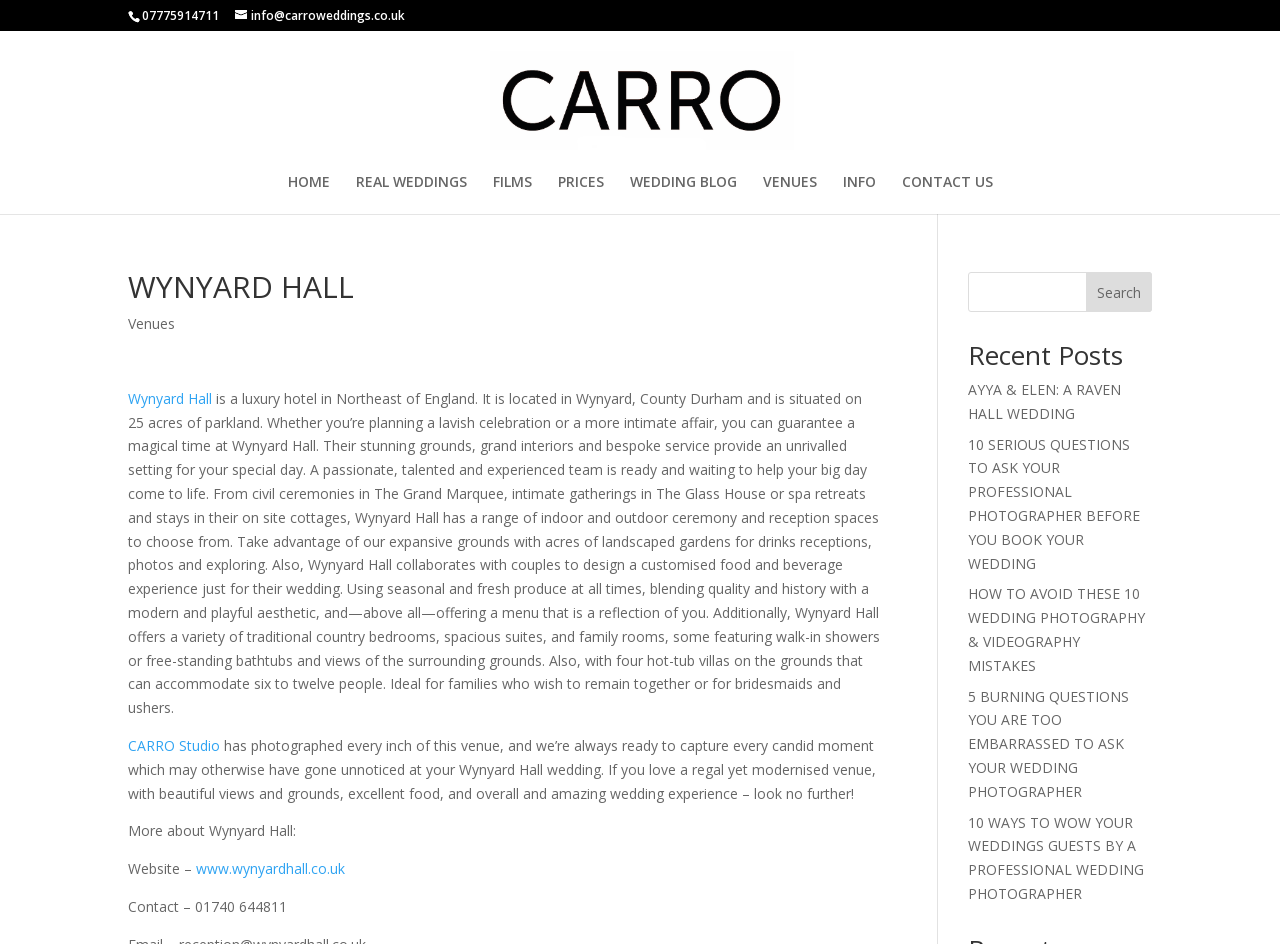What is the name of the wedding photographer's studio?
Answer the question based on the image using a single word or a brief phrase.

CARRO Studio